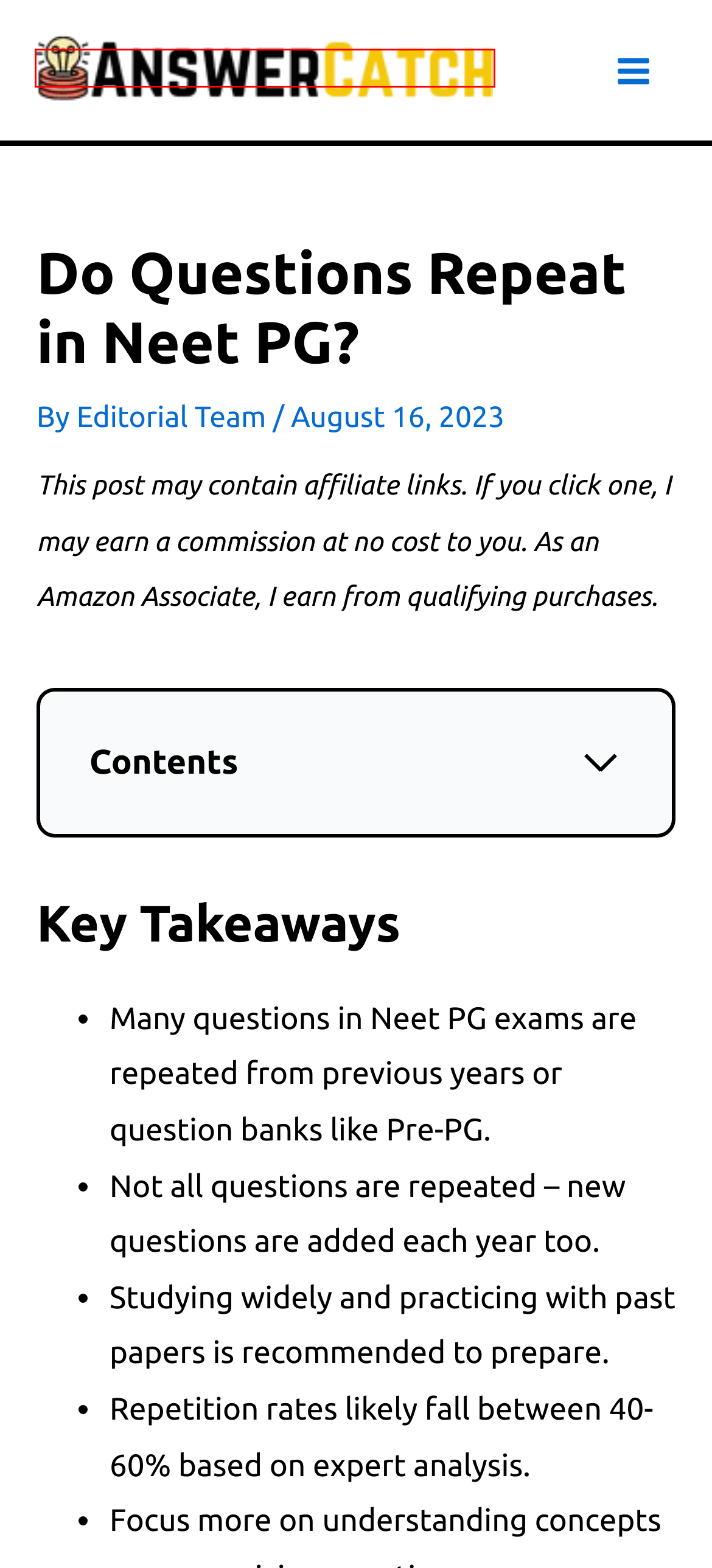Look at the screenshot of a webpage where a red bounding box surrounds a UI element. Your task is to select the best-matching webpage description for the new webpage after you click the element within the bounding box. The available options are:
A. Which Of The Following Most Often Distracts Older Drivers?
B. What Are Models And Theories?
C. What Does Asymptotically Equivalent Mean?
D. How To Trick Dave App?
E. Is Zulu And Swahili The Same?
F. Editorial Team, Author At AnswerCatch
G. How To Check Ford F350 DEF Fluid Level?
H. AnswerCatch.Online

H